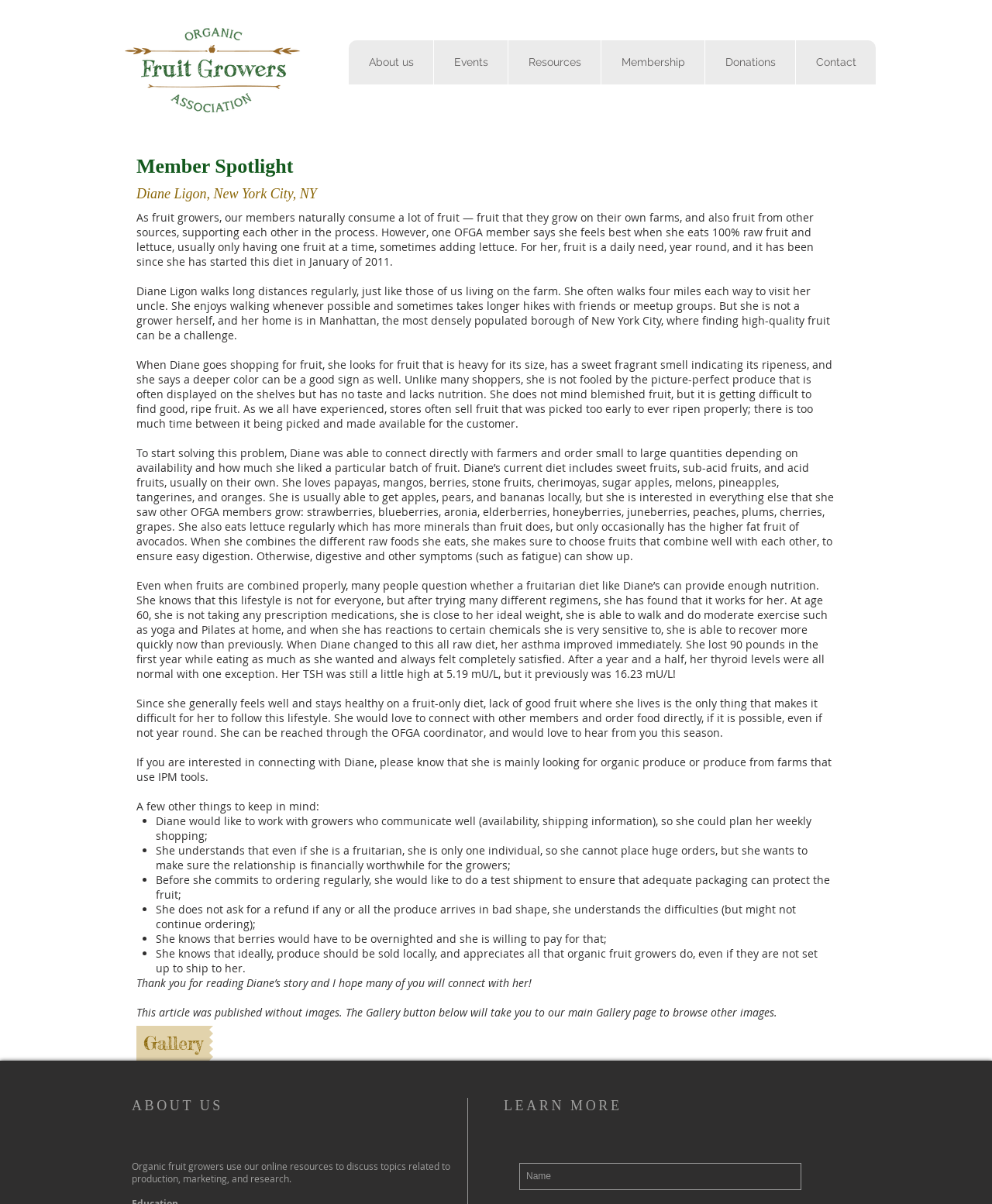What is Diane looking for in a grower?
Utilize the image to construct a detailed and well-explained answer.

According to the webpage, Diane would like to work with growers who communicate well and use organic or IPM tools. This suggests that she is looking for growers who can provide her with good communication and organic produce.